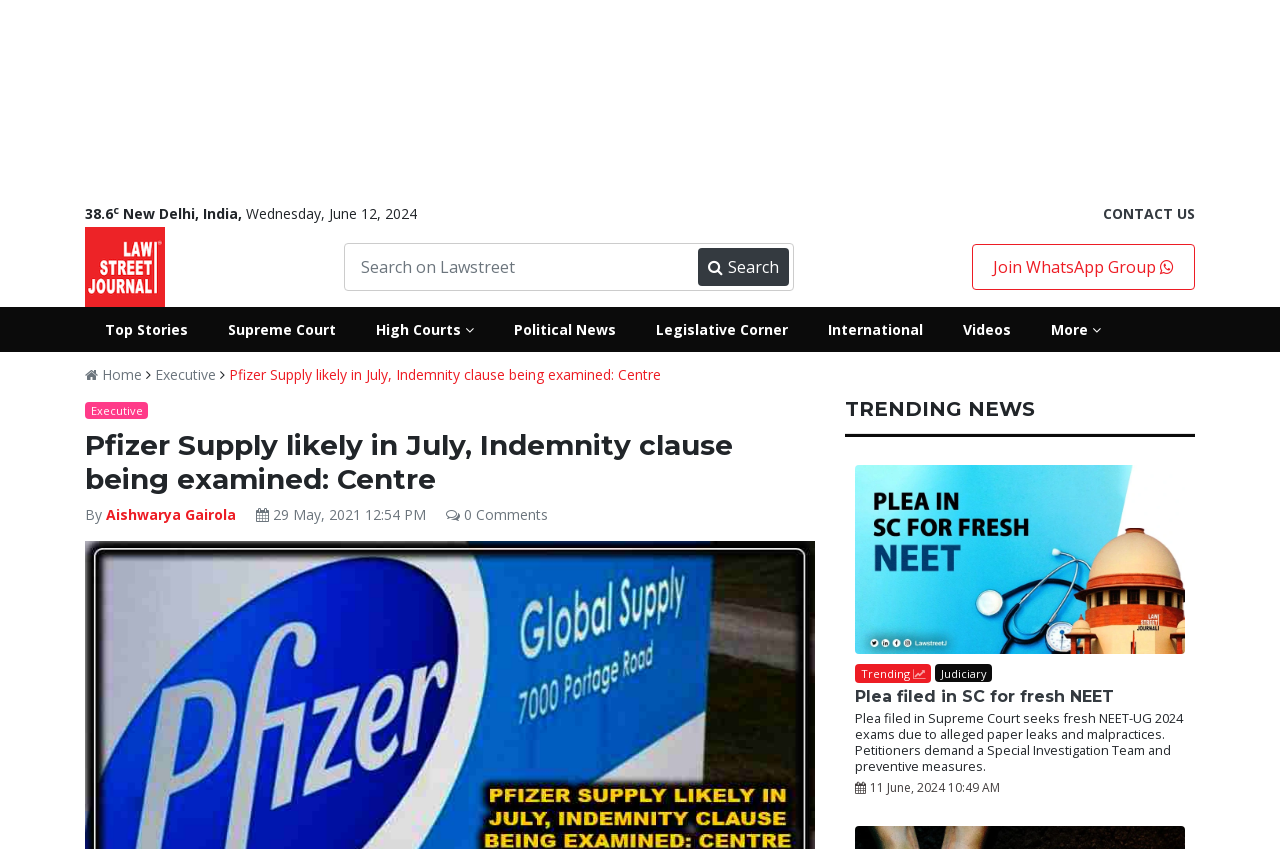What is the time of publication of the article 'Plea filed in SC for fresh NEET'?
Respond to the question with a single word or phrase according to the image.

10:49 AM